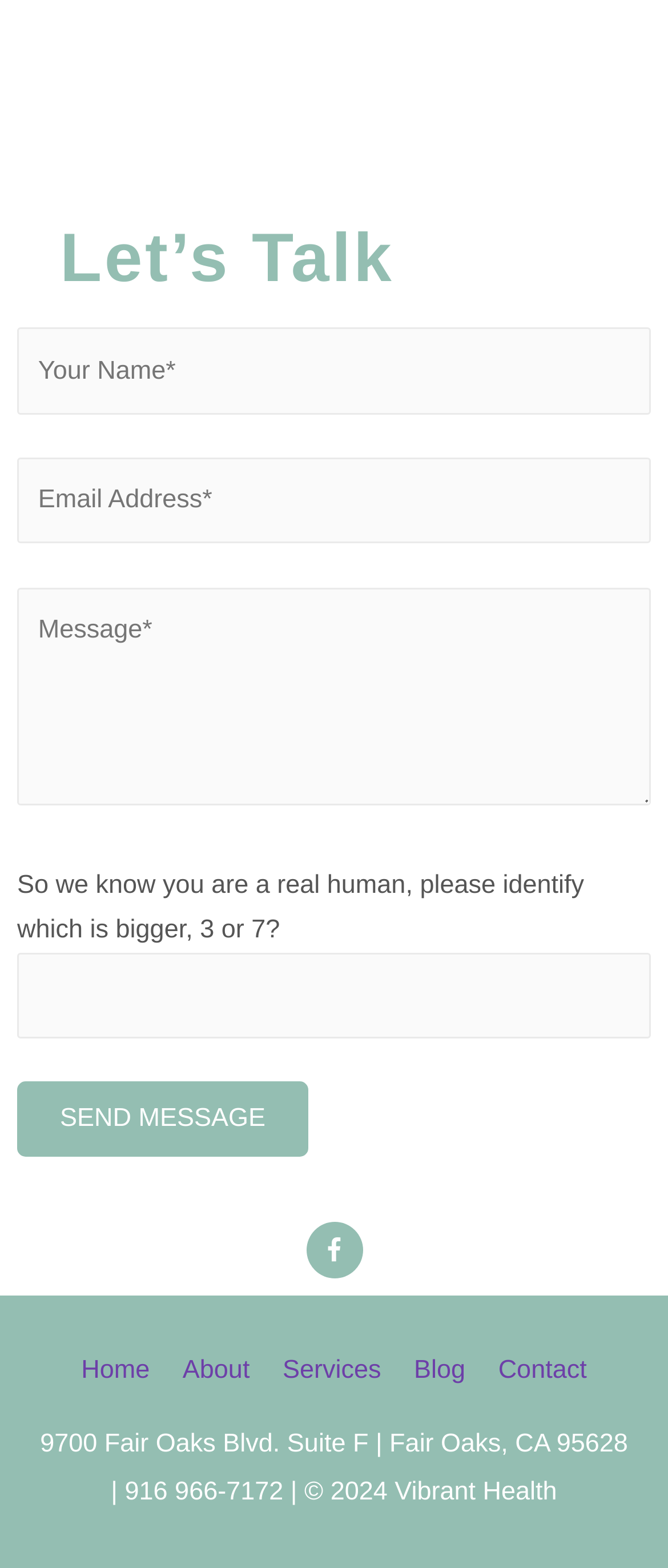What is the purpose of the textboxes?
Can you offer a detailed and complete answer to this question?

The webpage has three textboxes with labels 'Your Name*', 'Email Address*', and 'Message*', which suggests that the user needs to input their name, email address, and message. This implies that the purpose of these textboxes is to collect user information and message.